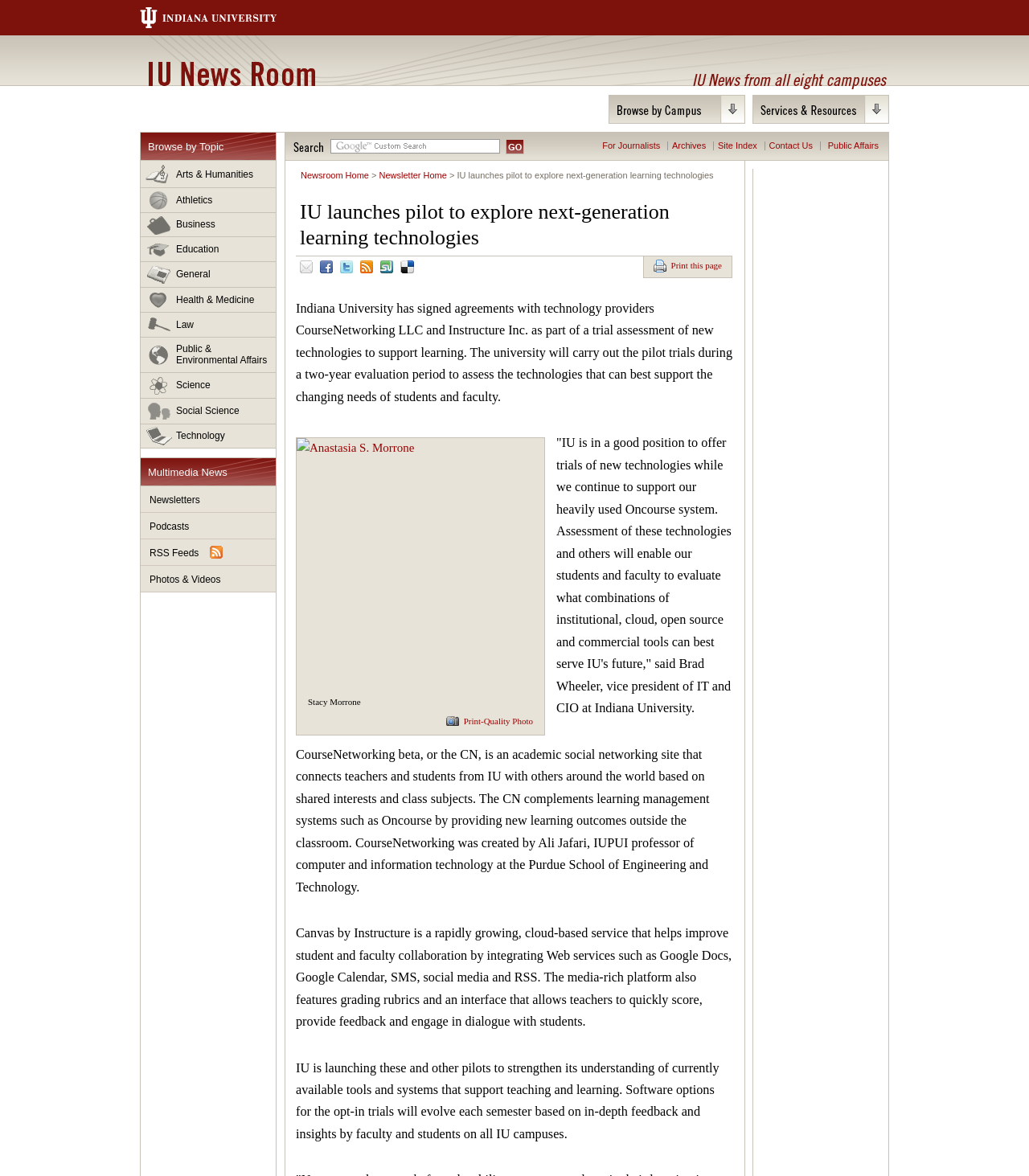Could you highlight the region that needs to be clicked to execute the instruction: "Read news about Arts & Humanities"?

[0.137, 0.137, 0.268, 0.16]